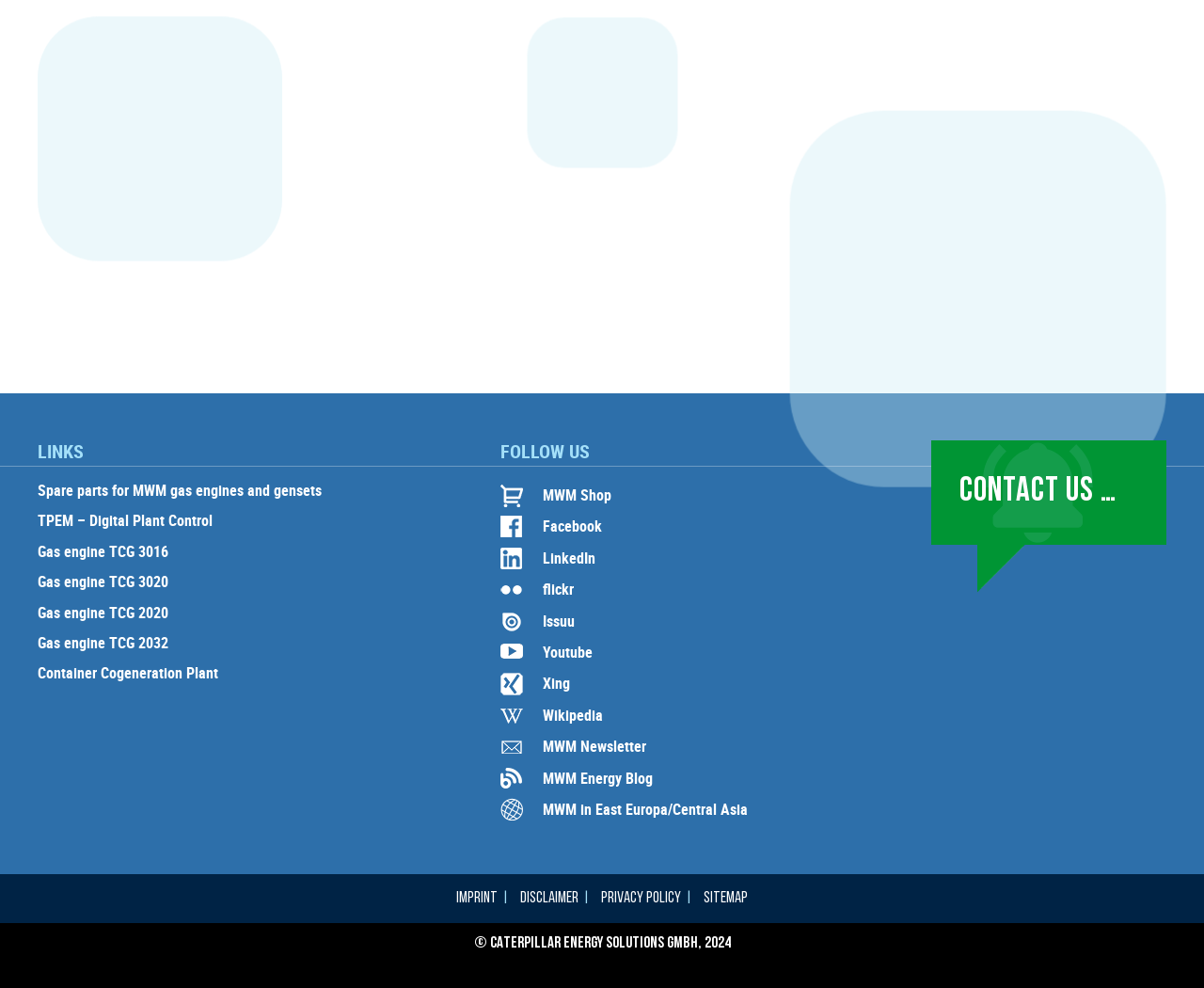Respond to the question below with a single word or phrase: How many links are there under 'FOLLOW US'?

9